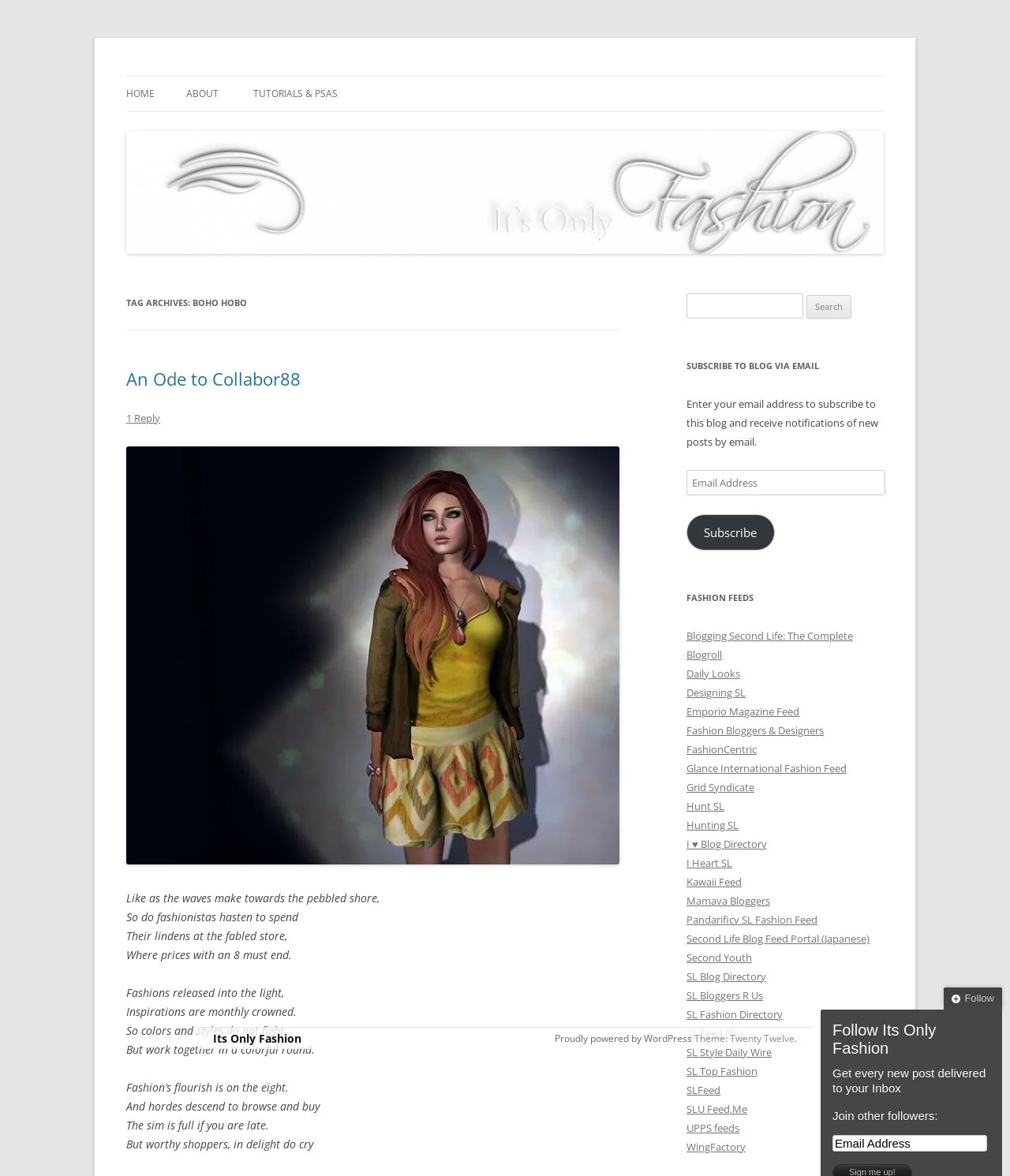Based on the element description, predict the bounding box coordinates (top-left x, top-left y, bottom-right x, bottom-right y) for the UI element in the screenshot: title="feb06_003 by cajsa.lilliehook, on Flickr"

[0.125, 0.725, 0.613, 0.738]